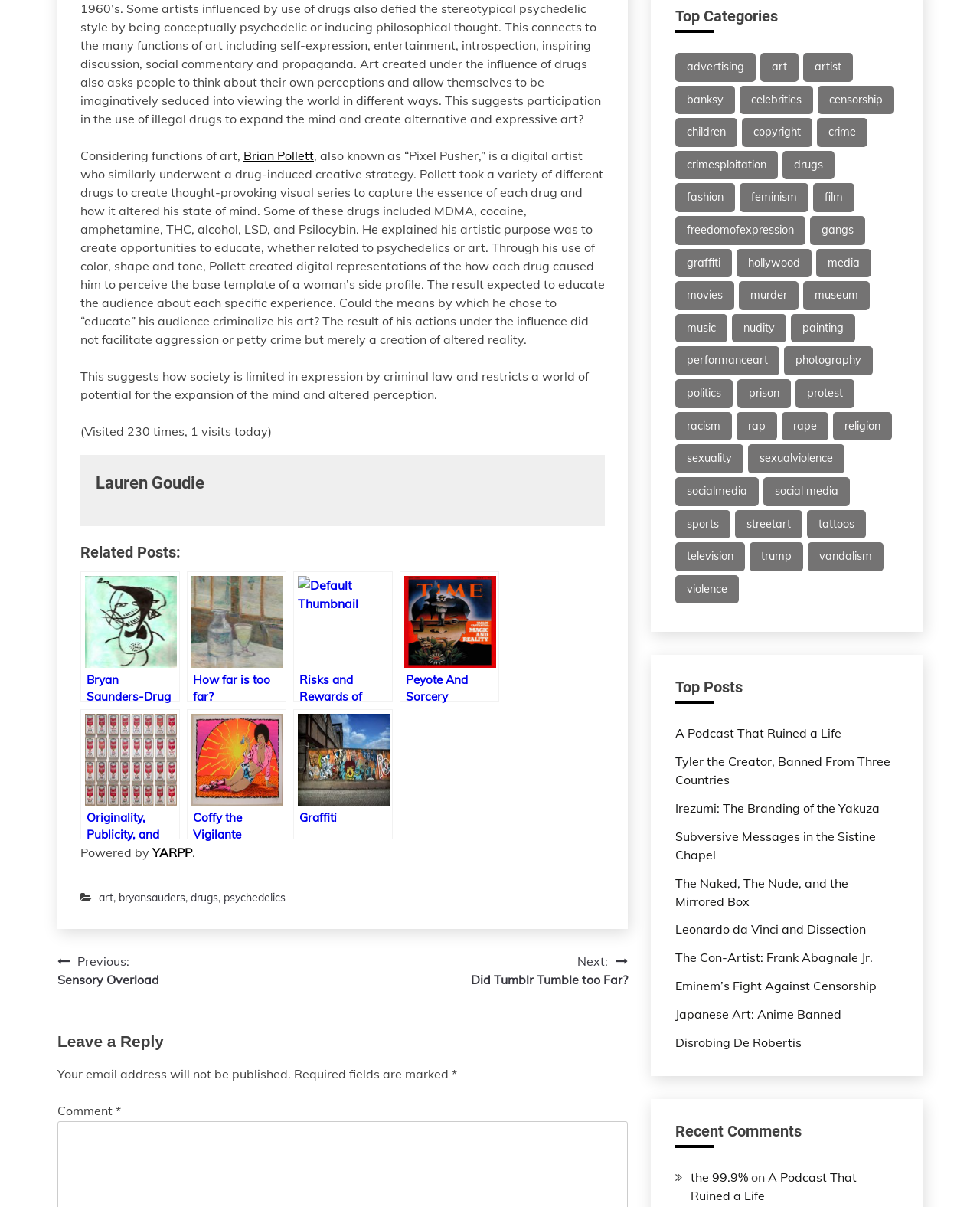Please answer the following question as detailed as possible based on the image: 
What is the category of the post 'Bryan Saunders-Drug Altered Art'?

The post 'Bryan Saunders-Drug Altered Art' is listed under the heading 'Related Posts:', which indicates that it is a related post.